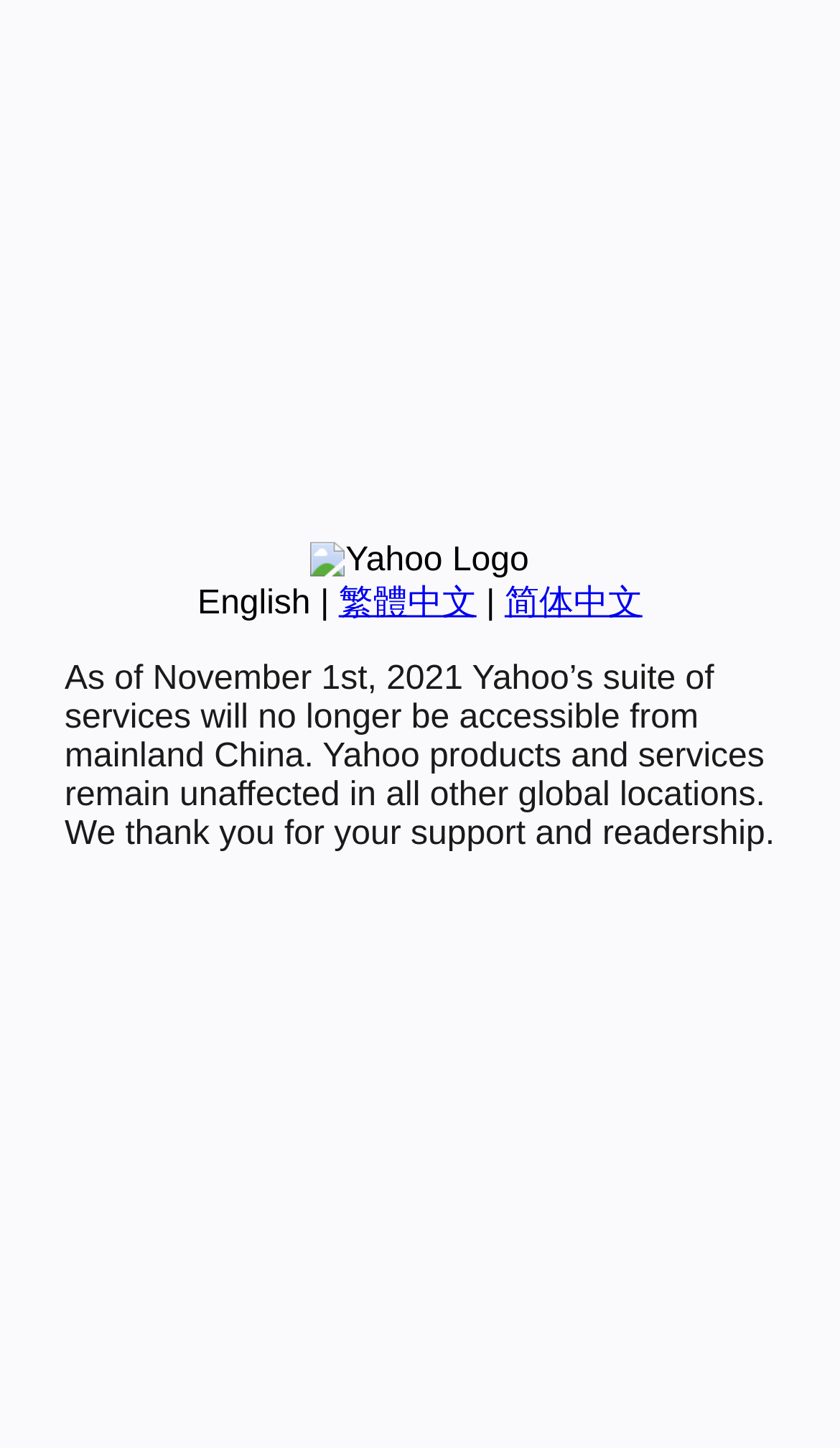Provide the bounding box coordinates in the format (top-left x, top-left y, bottom-right x, bottom-right y). All values are floating point numbers between 0 and 1. Determine the bounding box coordinate of the UI element described as: 繁體中文

[0.403, 0.404, 0.567, 0.429]